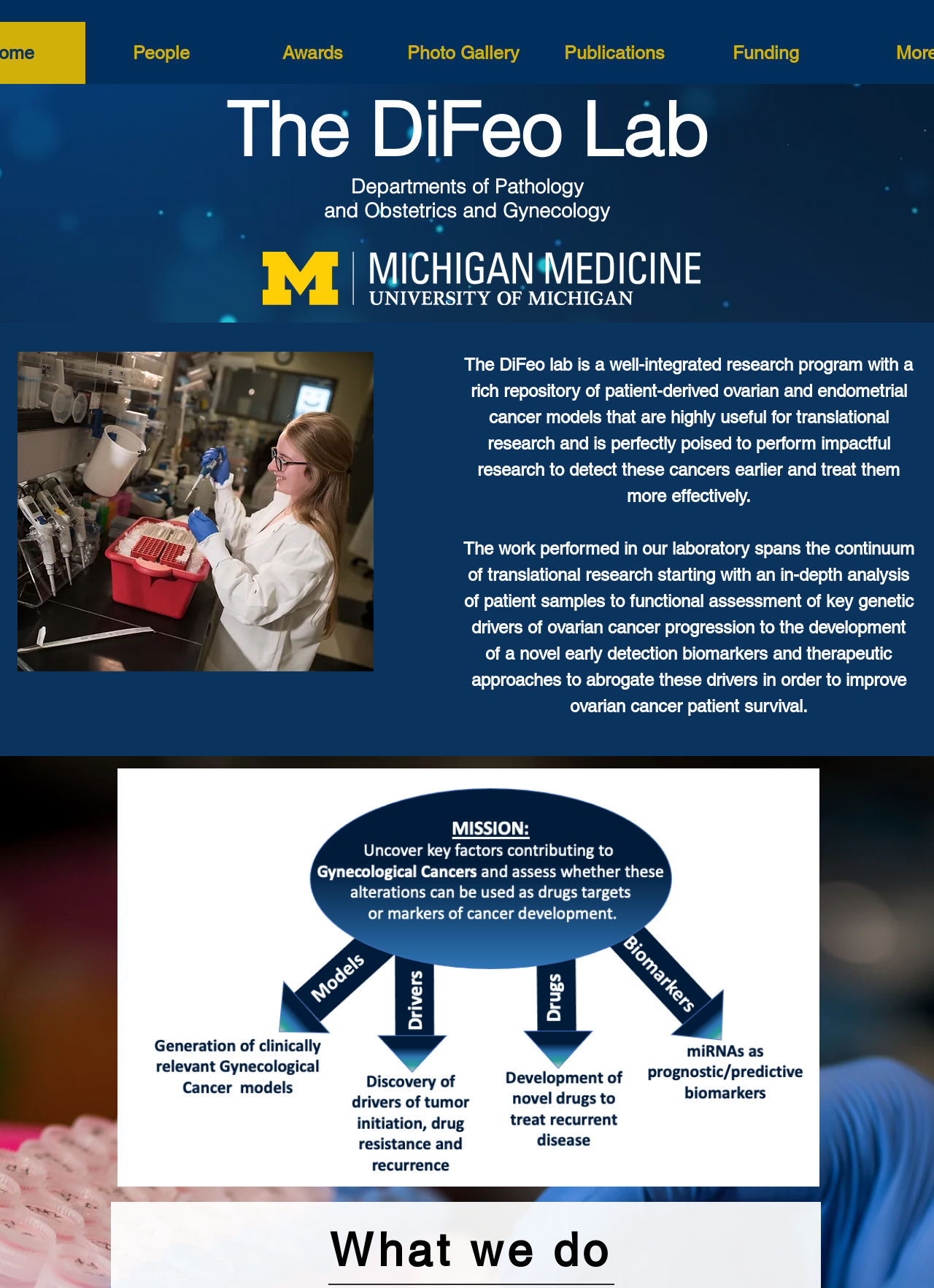Please find the bounding box coordinates of the element that must be clicked to perform the given instruction: "Read about the lab's mission". The coordinates should be four float numbers from 0 to 1, i.e., [left, top, right, bottom].

[0.338, 0.949, 0.689, 0.992]